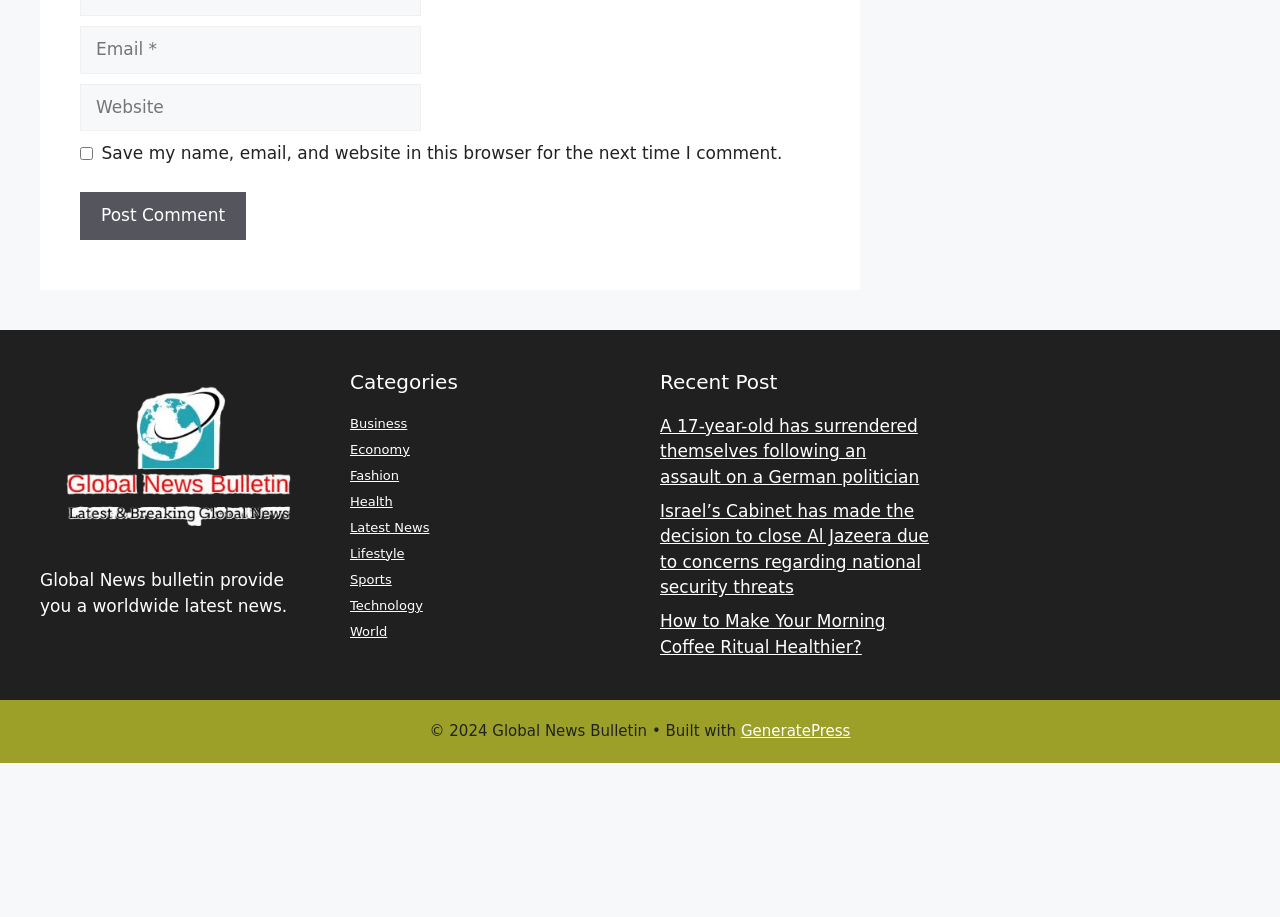Select the bounding box coordinates of the element I need to click to carry out the following instruction: "Click the Post Comment button".

[0.062, 0.209, 0.192, 0.261]